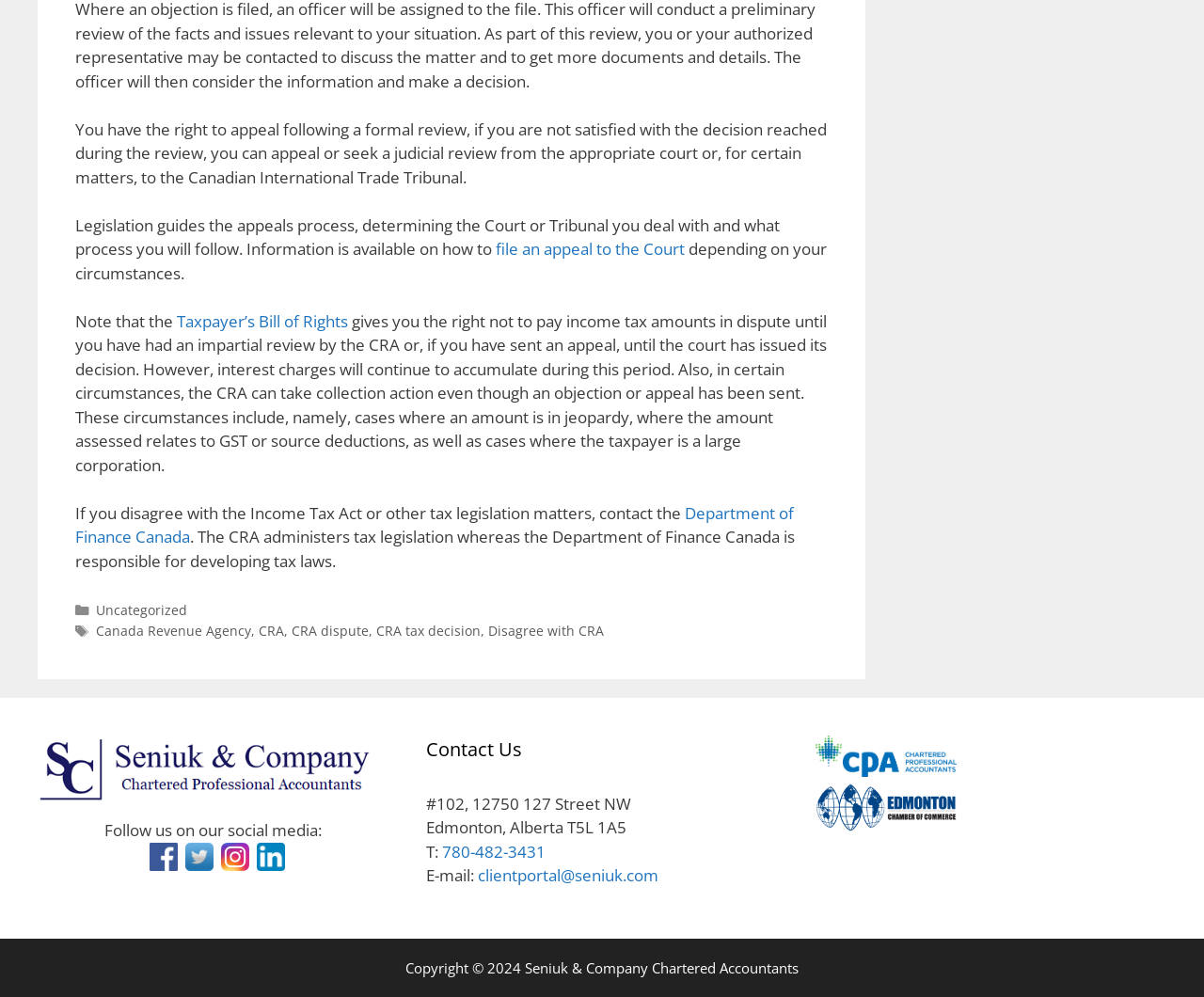Please determine the bounding box coordinates of the element to click in order to execute the following instruction: "learn about Taxpayer’s Bill of Rights". The coordinates should be four float numbers between 0 and 1, specified as [left, top, right, bottom].

[0.147, 0.311, 0.289, 0.333]